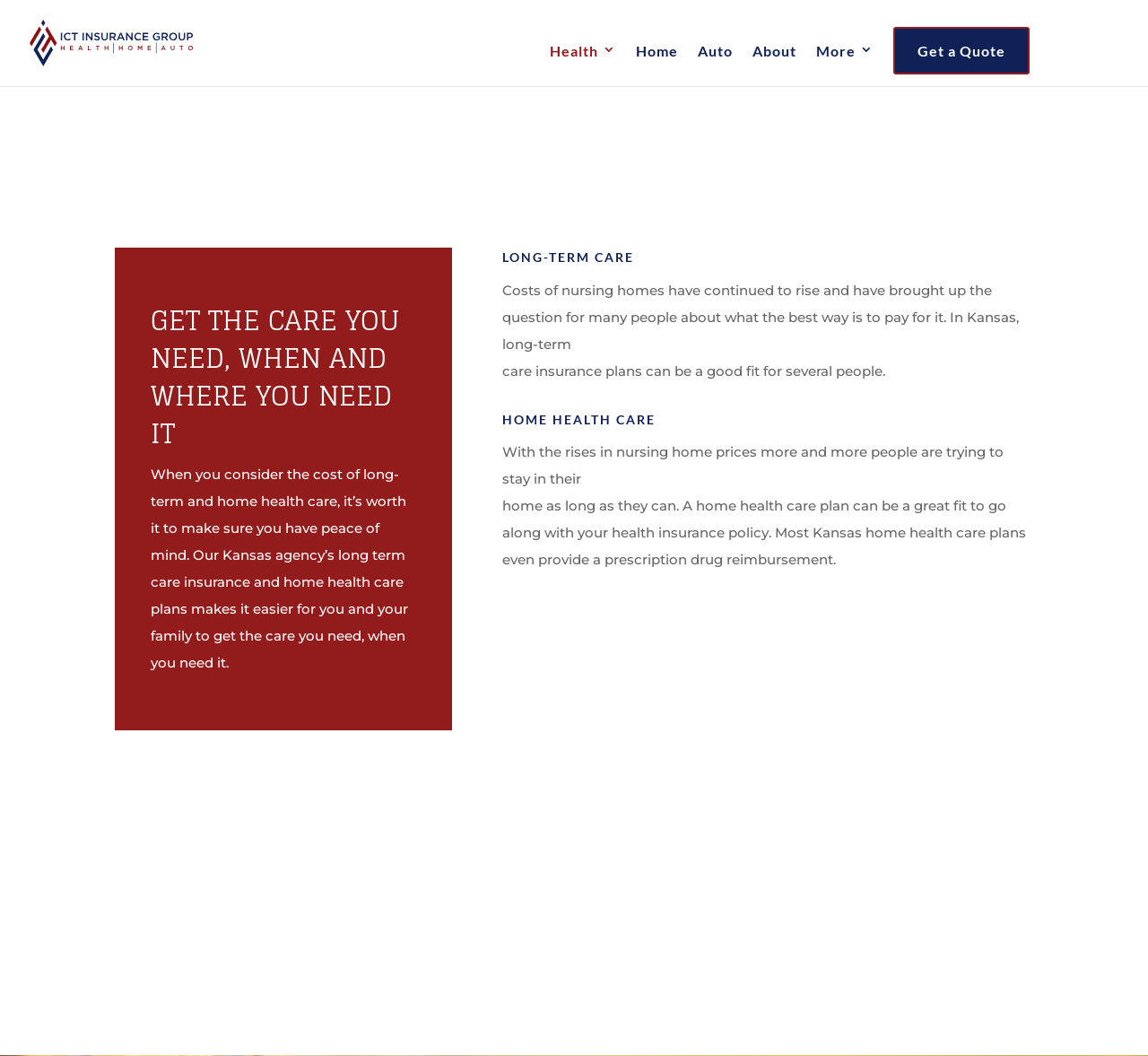What is a benefit of home health care plans?
Give a comprehensive and detailed explanation for the question.

The webpage mentions that 'Most Kansas home health care plans even provide a prescription drug reimbursement.' This indicates that one of the benefits of home health care plans is the reimbursement for prescription drugs.